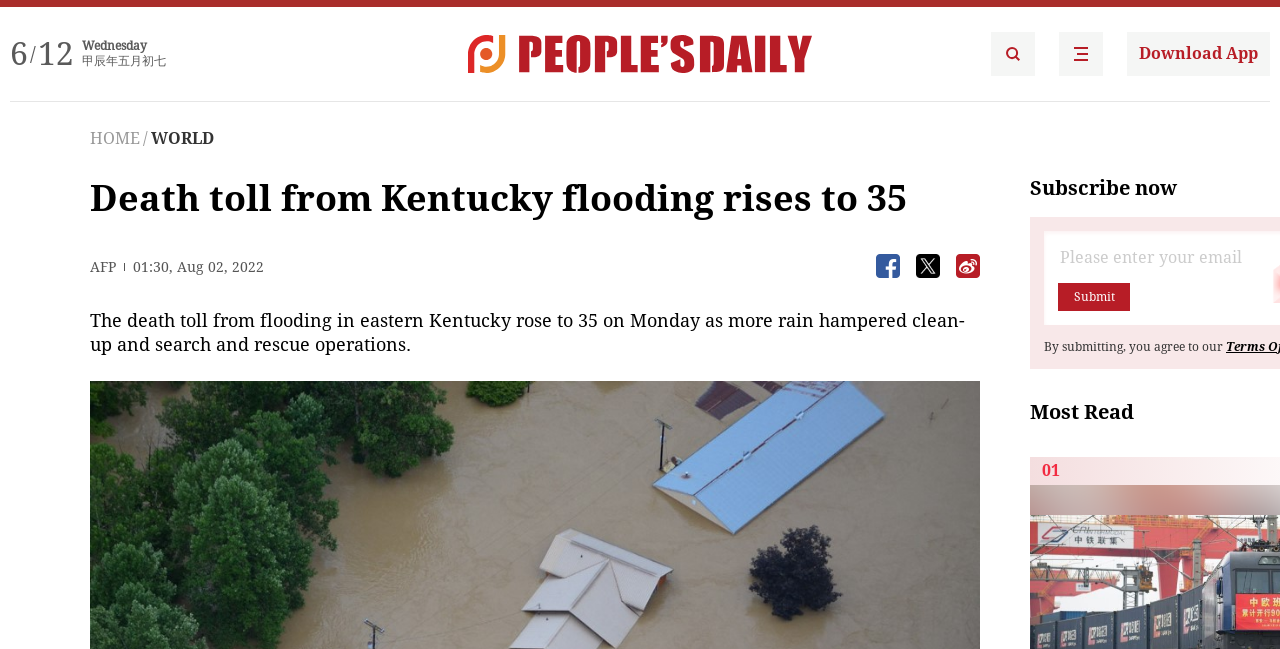What is the source of the news?
Please use the image to provide an in-depth answer to the question.

I found the source by looking at the text 'AFP' which is likely to be the abbreviation of the news agency that provided the article.